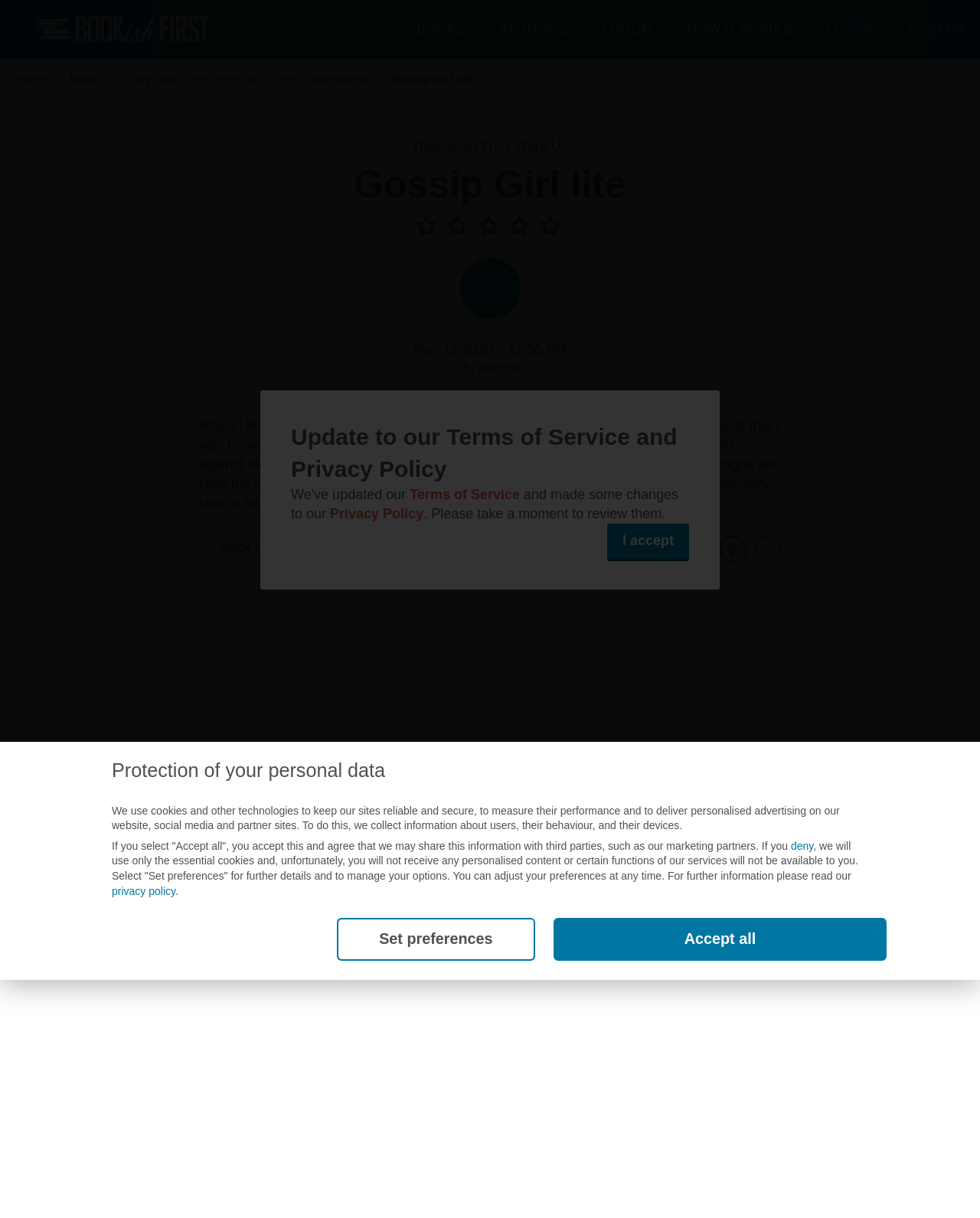Refer to the screenshot and give an in-depth answer to this question: What is the name of the website?

The name of the website can be found in the top-left corner of the webpage, where the logo 'BookishFirst' is displayed.